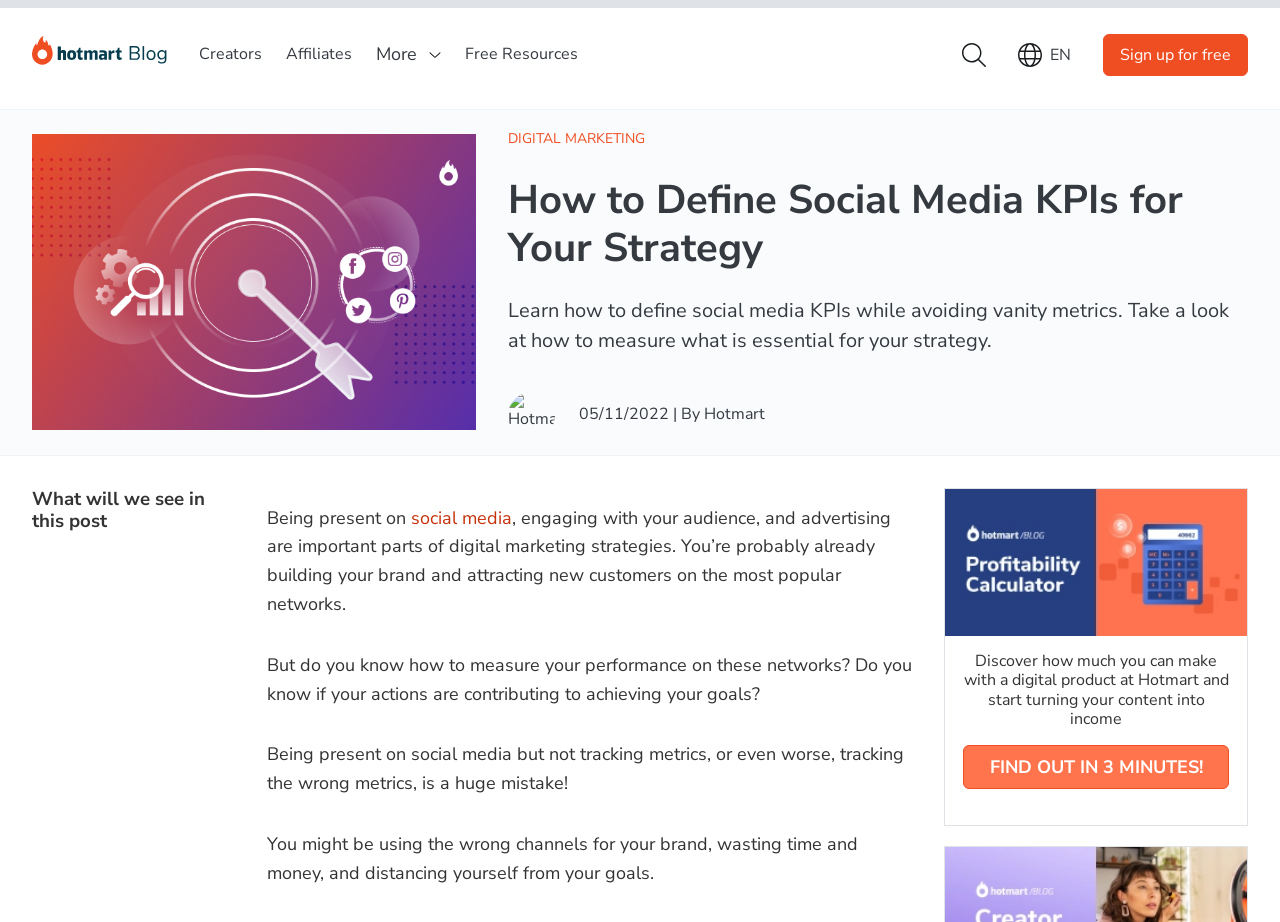Locate the headline of the webpage and generate its content.

How to Define Social Media KPIs for Your Strategy